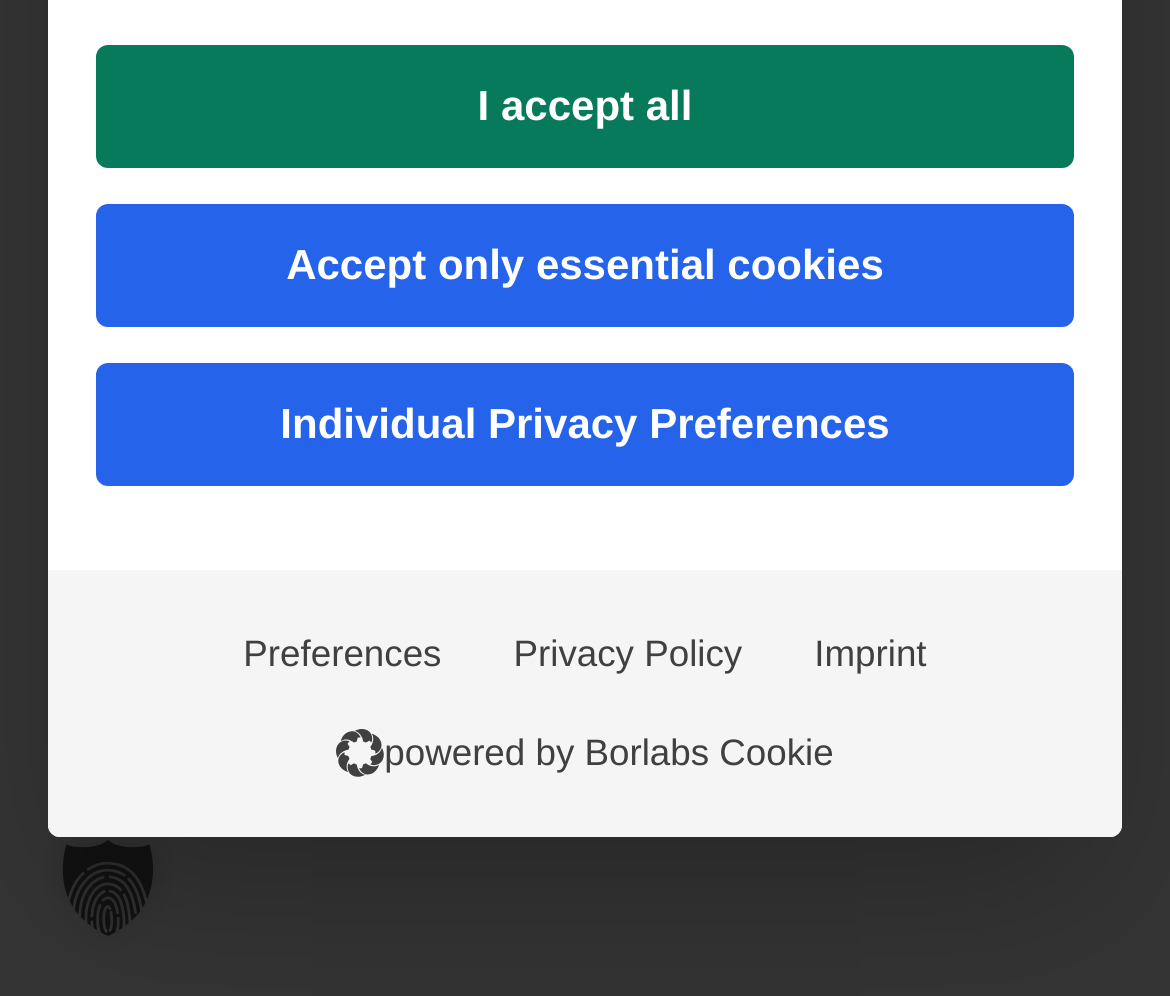Predict the bounding box of the UI element based on the description: "Individual Privacy Preferences". The coordinates should be four float numbers between 0 and 1, formatted as [left, top, right, bottom].

[0.082, 0.364, 0.918, 0.487]